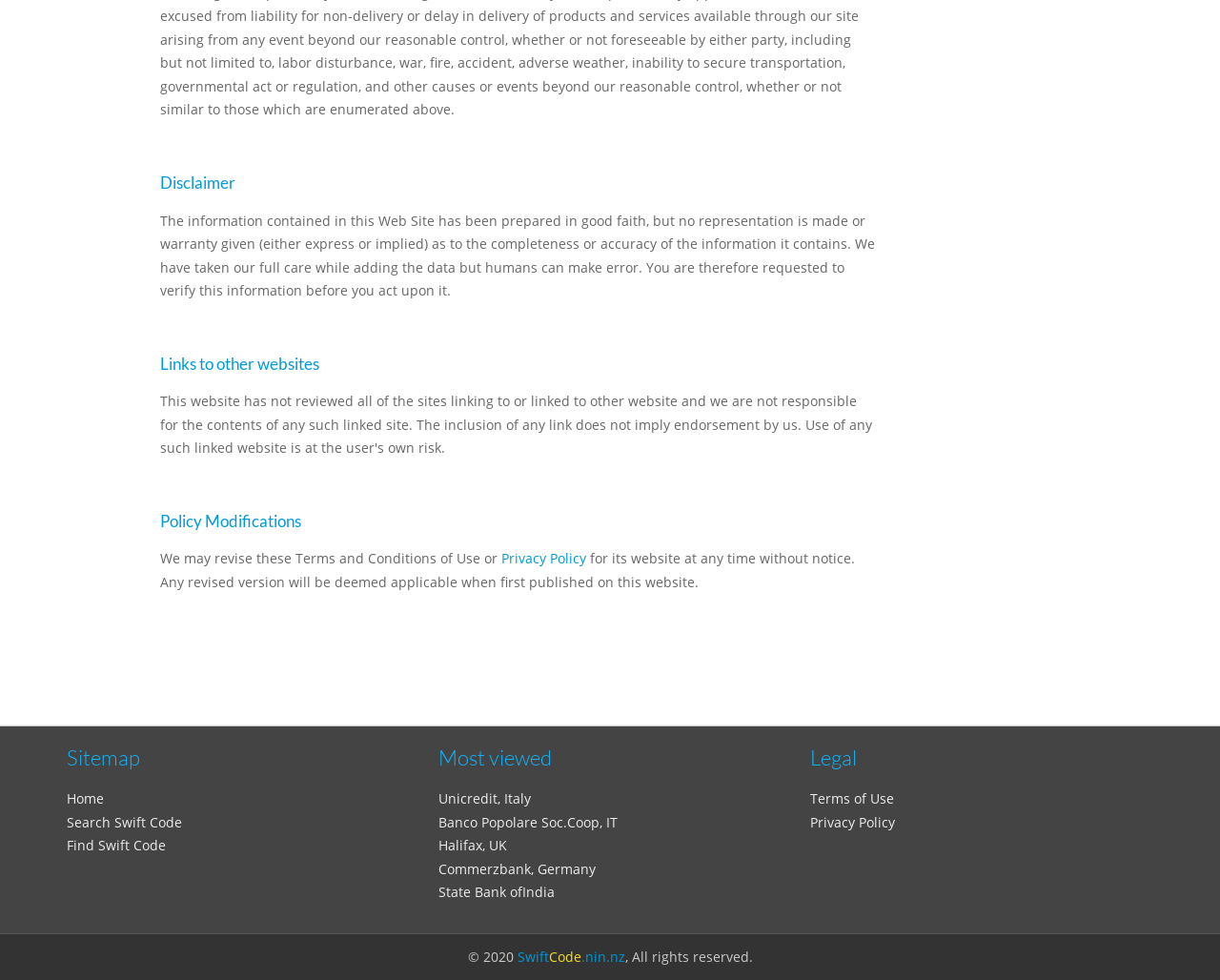Refer to the screenshot and answer the following question in detail:
What is the copyright year of the website?

The copyright information at the bottom of the webpage states '© 2020', indicating that the website's copyright year is 2020.